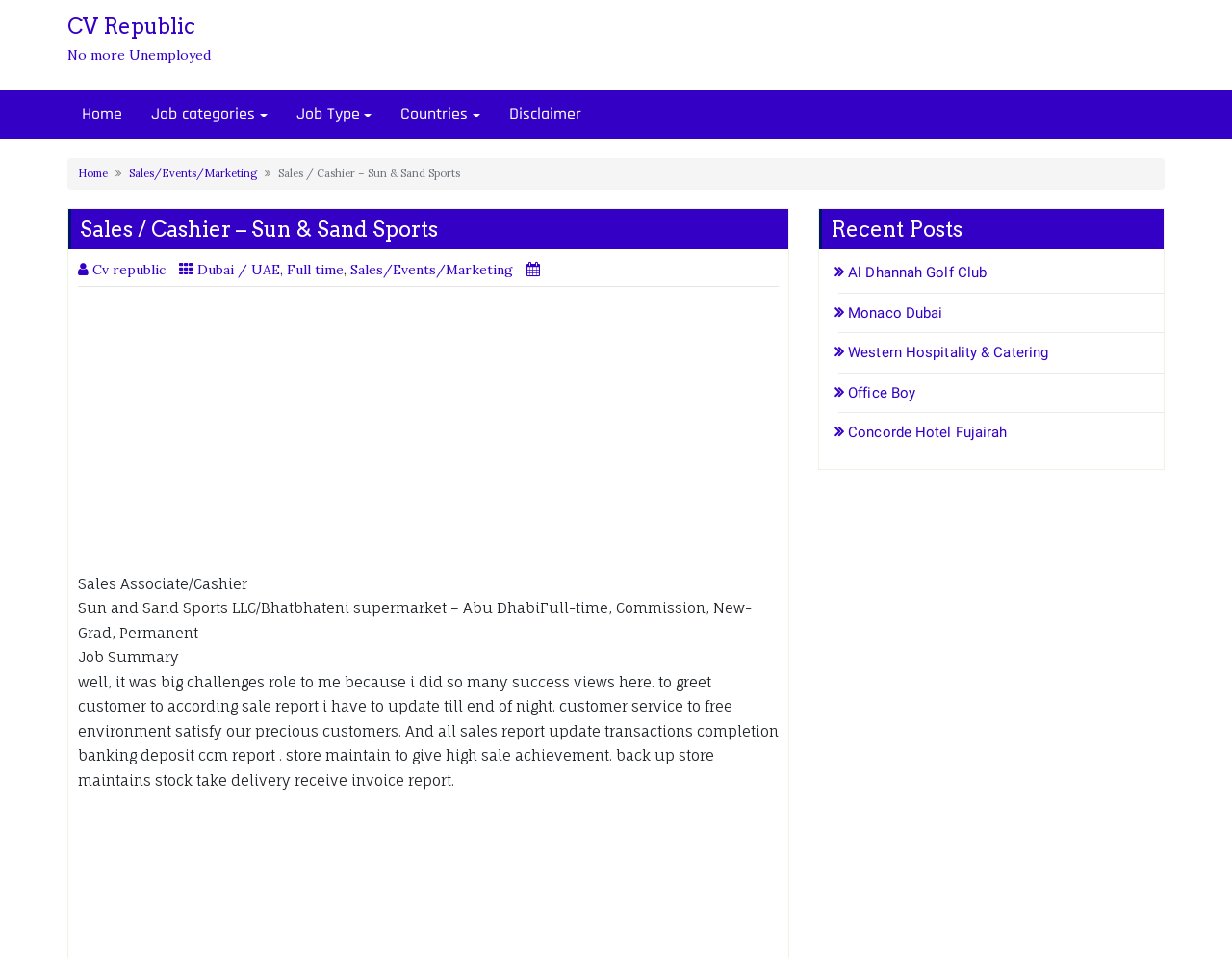Please identify the bounding box coordinates of the region to click in order to complete the given instruction: "Go to Home". The coordinates should be four float numbers between 0 and 1, i.e., [left, top, right, bottom].

[0.055, 0.095, 0.111, 0.144]